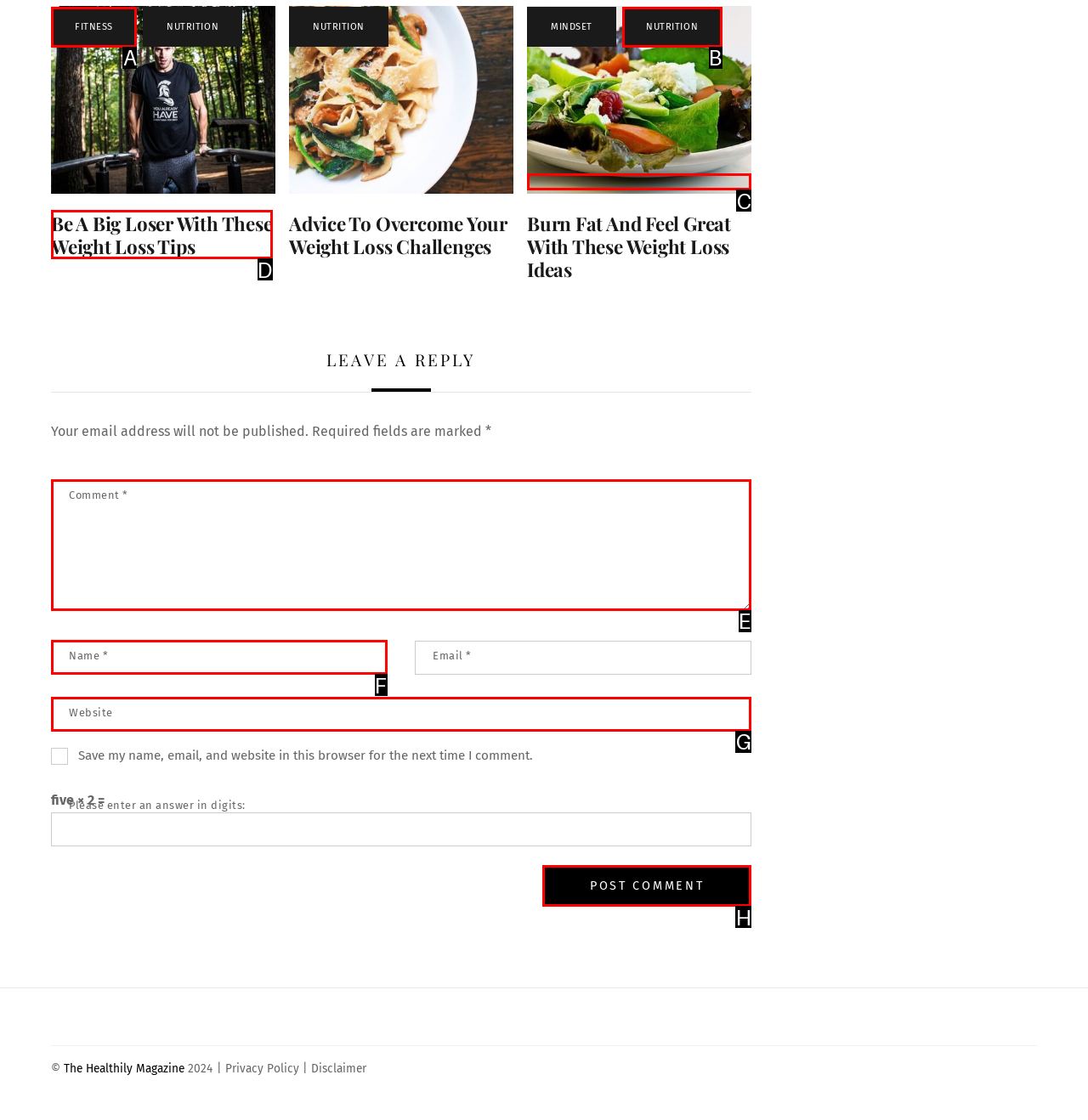To perform the task "select a different content language", which UI element's letter should you select? Provide the letter directly.

None